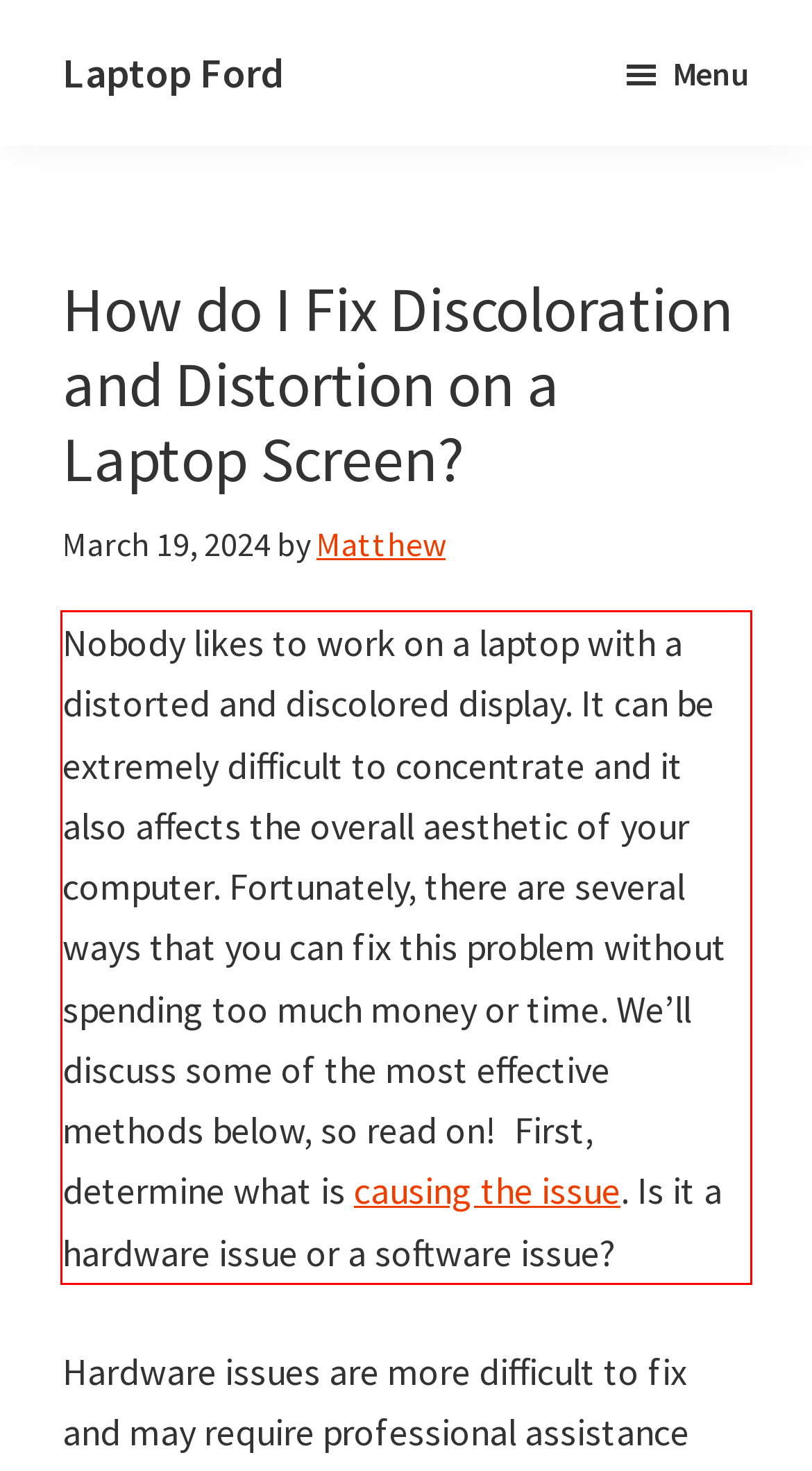In the screenshot of the webpage, find the red bounding box and perform OCR to obtain the text content restricted within this red bounding box.

Nobody likes to work on a laptop with a distorted and discolored display. It can be extremely difficult to concentrate and it also affects the overall aesthetic of your computer. Fortunately, there are several ways that you can fix this problem without spending too much money or time. We’ll discuss some of the most effective methods below, so read on! First, determine what is causing the issue. Is it a hardware issue or a software issue?